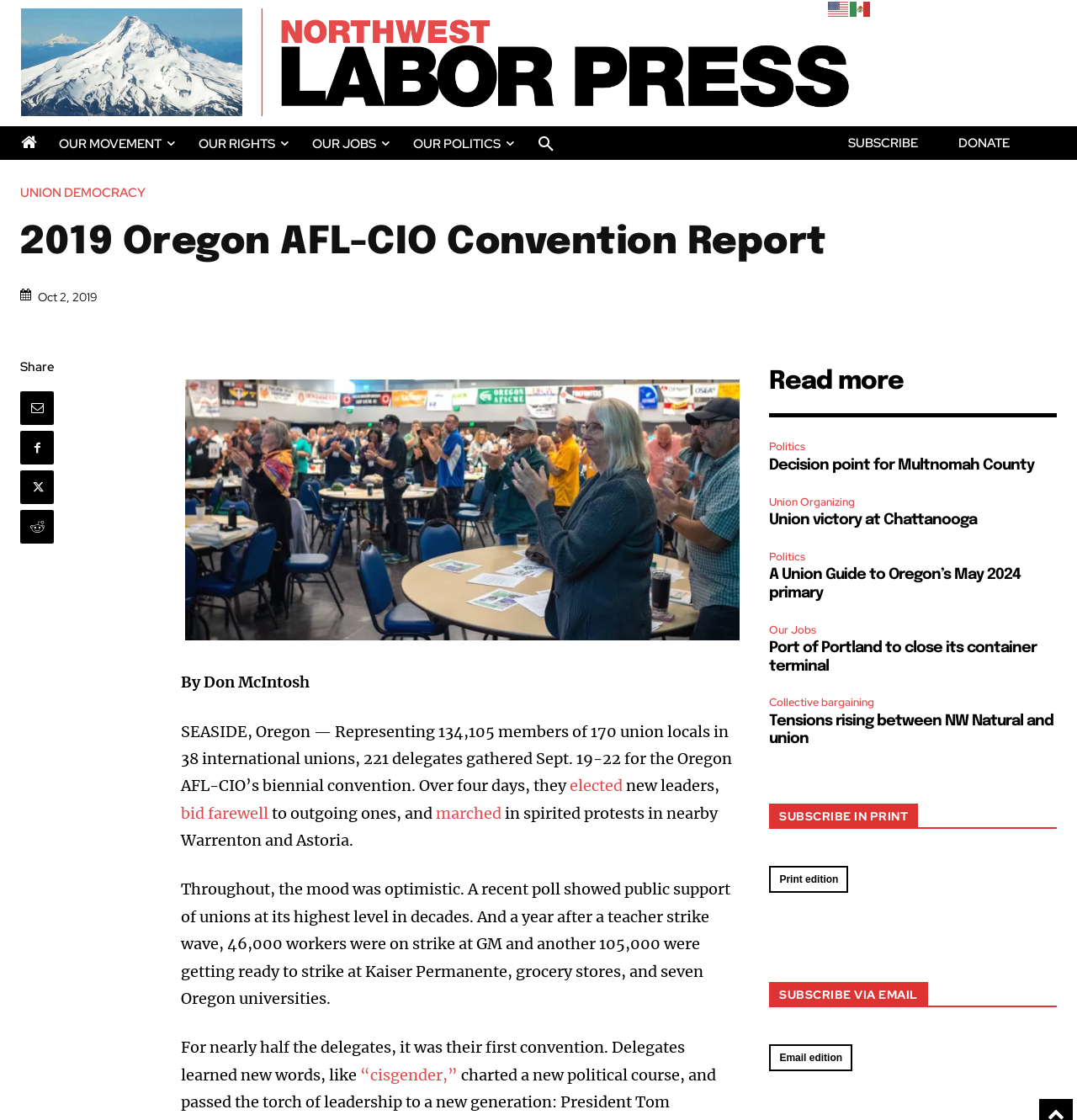Please provide a comprehensive answer to the question based on the screenshot: How many categories are there in the top menu?

I counted the number of link elements with the texts 'OUR MOVEMENT', 'OUR RIGHTS', 'OUR JOBS', and 'OUR POLITICS', which are likely to be categories in the top menu.